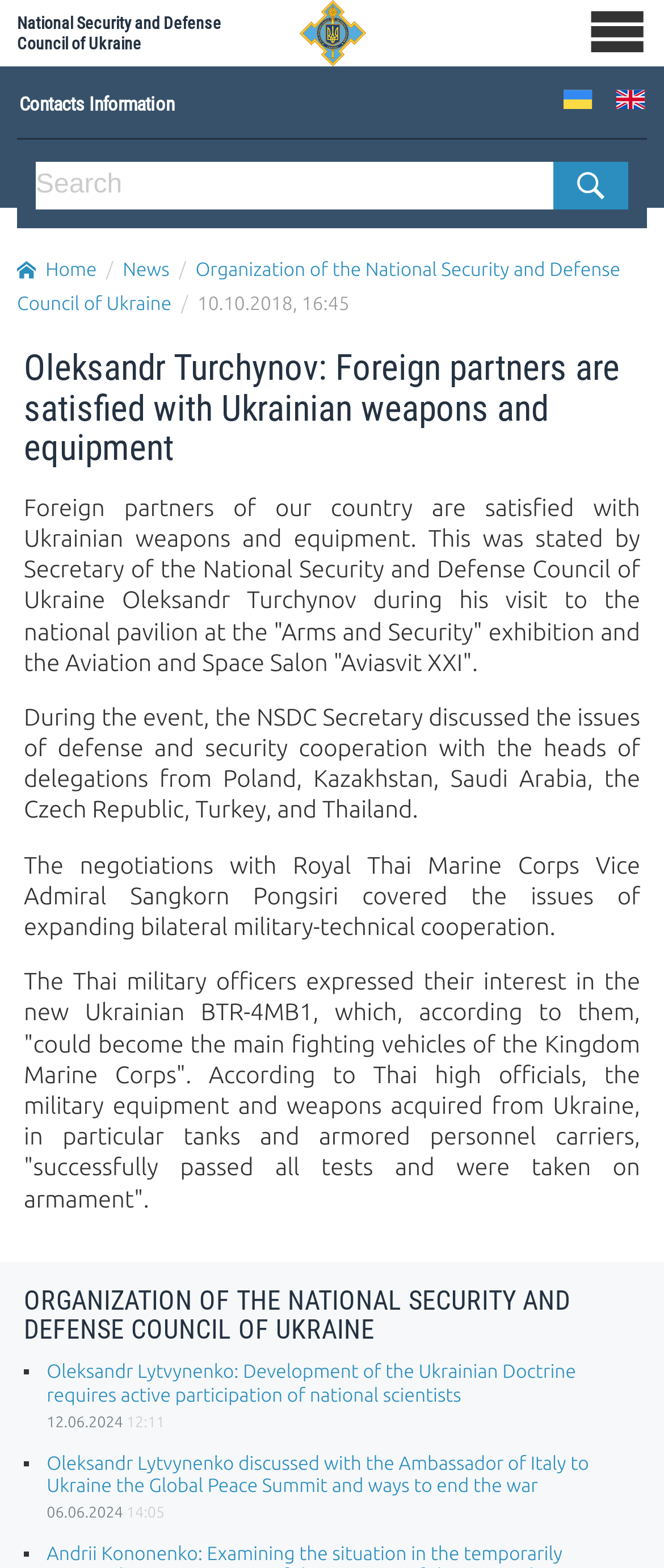Offer an extensive depiction of the webpage and its key elements.

The webpage is about the National Security and Defense Council of Ukraine. At the top, there is a heading with the council's name, followed by a link to the council's main page. To the right of the heading, there are links to switch the language to Ukrainian or English, accompanied by small flag icons. Below the heading, there is a large image that spans almost the entire width of the page.

On the left side of the page, there is a menu with links to different sections, including "ABOUT NSDC", "CONTACTS INFORMATION", and "Home". The "ABOUT NSDC" section has a sublist with links to "The composition of the National Security and Defense Council of Ukraine" and "Staff of the NSDC of Ukraine". There is also a search box with a button to the right of it.

The main content of the page is an article with a heading "Oleksandr Turchynov: Foreign partners are satisfied with Ukrainian weapons and equipment". The article has several paragraphs of text, discussing the satisfaction of foreign partners with Ukrainian weapons and equipment, and meetings between the NSDC Secretary and heads of delegations from various countries. There are also several links to other news articles, each with a brief description and a date and time stamp.

At the bottom of the page, there are more links to news articles, each with a brief description and a date and time stamp. These links are organized into a list with bullet points.